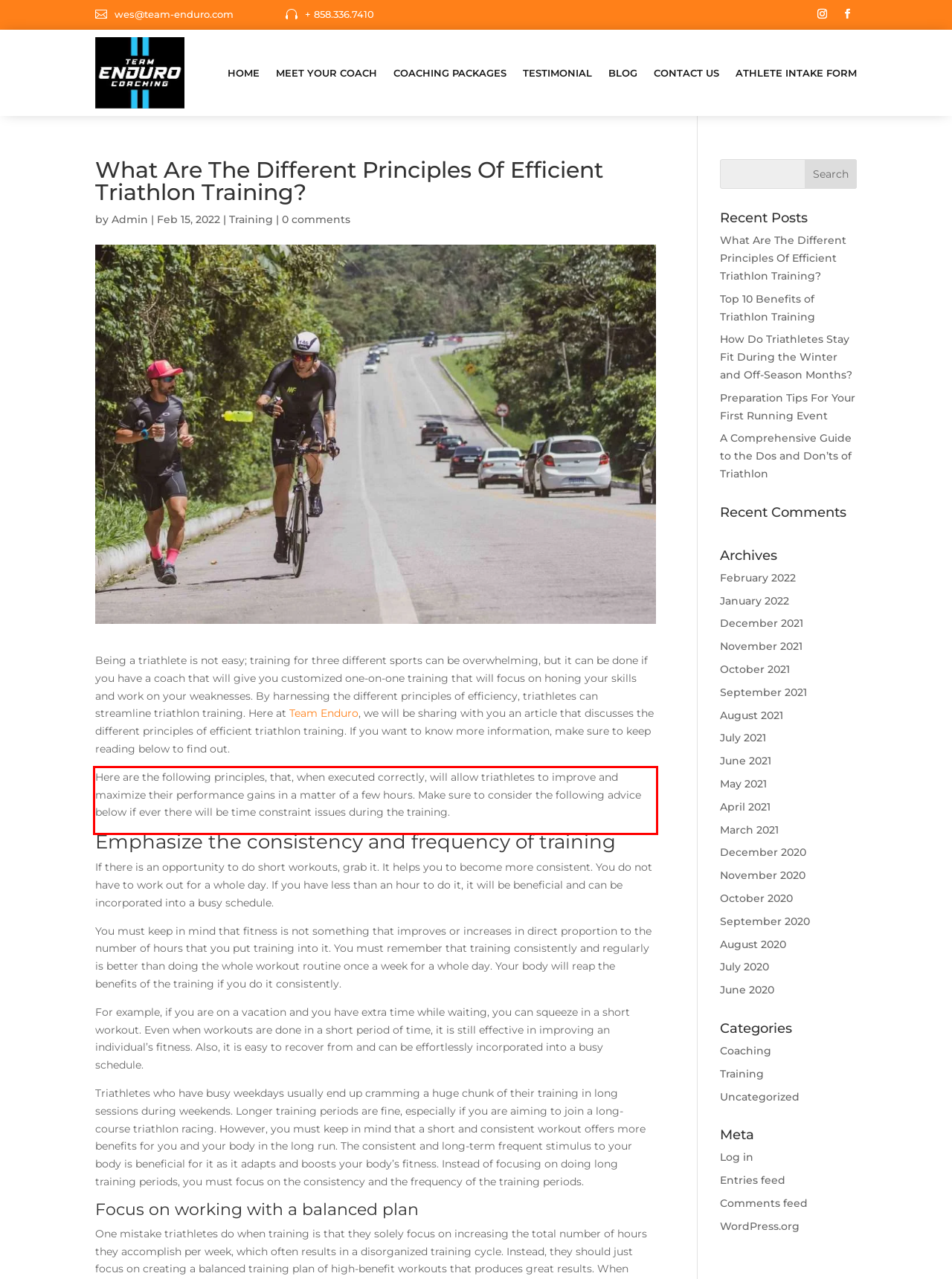Within the screenshot of the webpage, there is a red rectangle. Please recognize and generate the text content inside this red bounding box.

Here are the following principles, that, when executed correctly, will allow triathletes to improve and maximize their performance gains in a matter of a few hours. Make sure to consider the following advice below if ever there will be time constraint issues during the training.